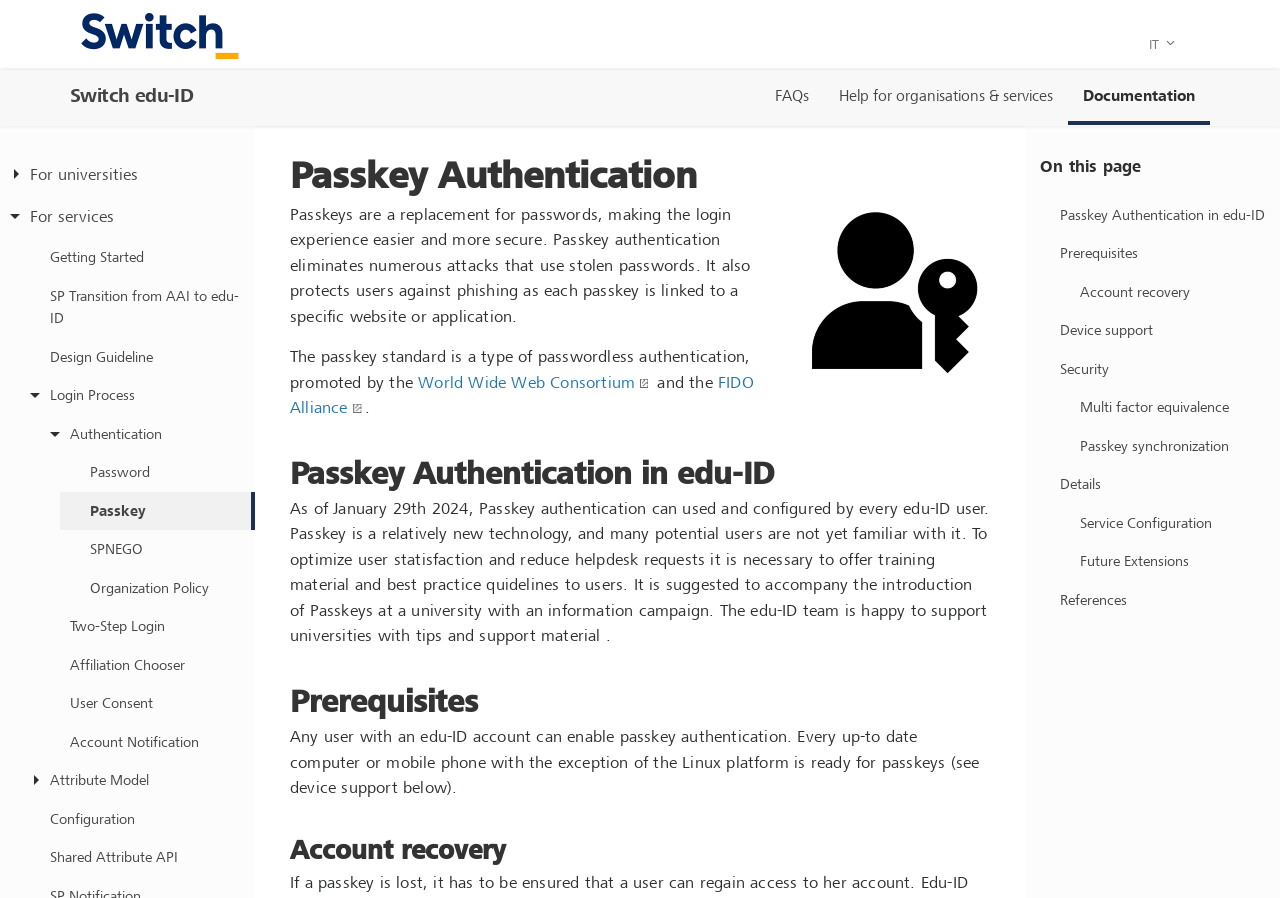What is required to enable passkey authentication?
Using the information presented in the image, please offer a detailed response to the question.

According to the webpage, any user with an edu-ID account can enable passkey authentication. This means that users need to have an existing edu-ID account in order to use passkey authentication.